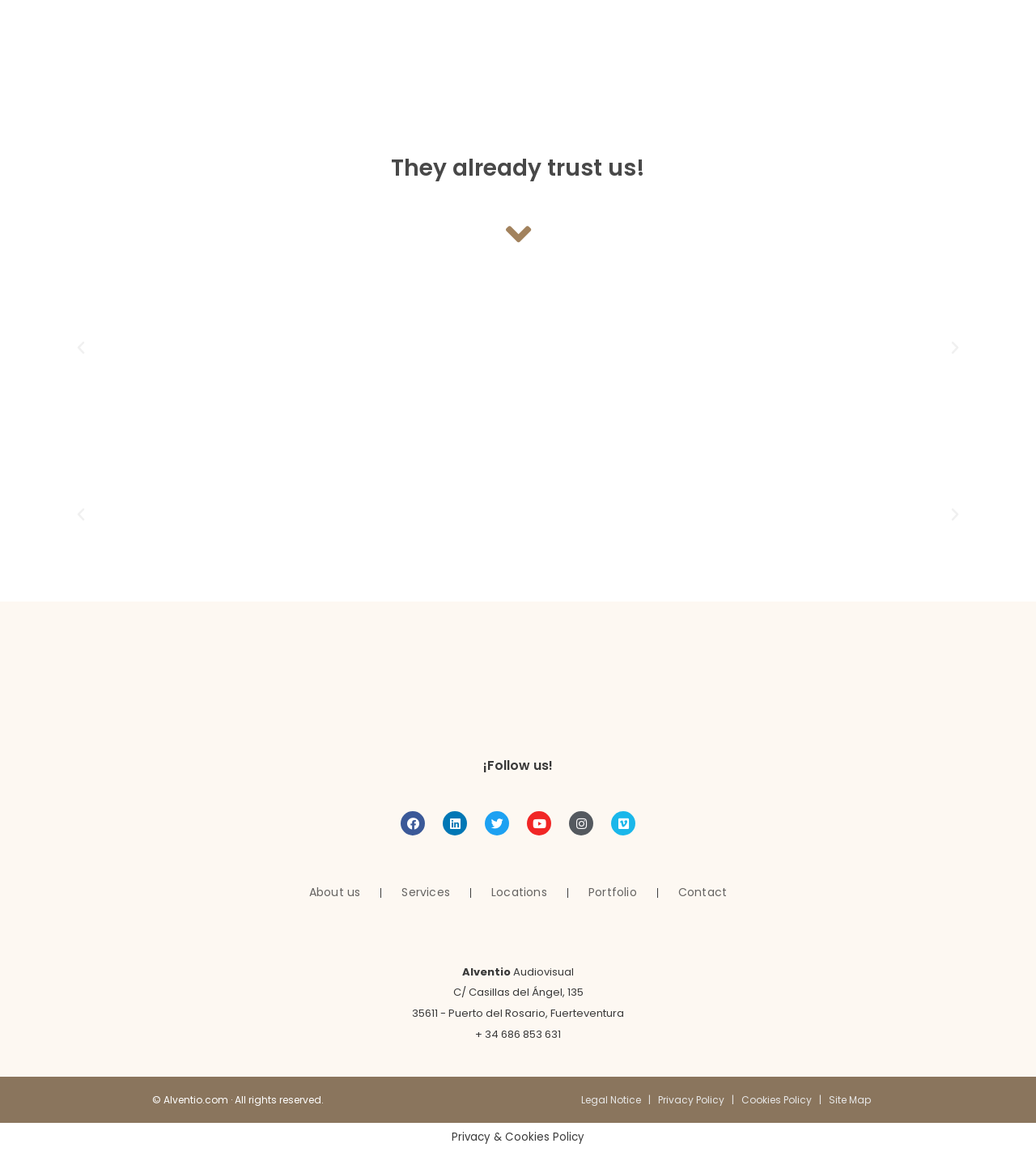Please identify the bounding box coordinates of where to click in order to follow the instruction: "Learn more about our services".

[0.388, 0.766, 0.434, 0.784]